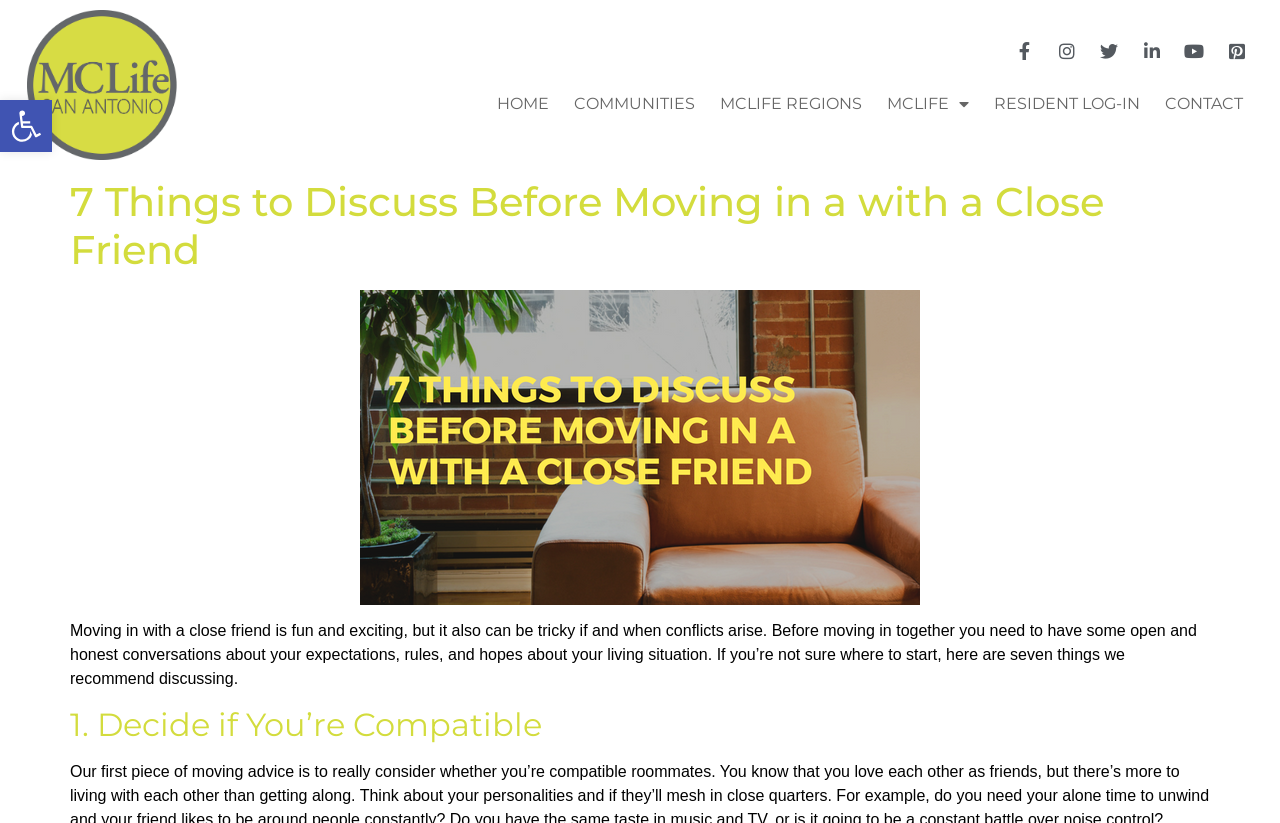Using the elements shown in the image, answer the question comprehensively: What is the purpose of having open and honest conversations?

The static text 'Moving in with a close friend is fun and exciting, but it also can be tricky if and when conflicts arise. Before moving in together you need to have some open and honest conversations...' implies that the purpose of having open and honest conversations is to avoid conflicts.